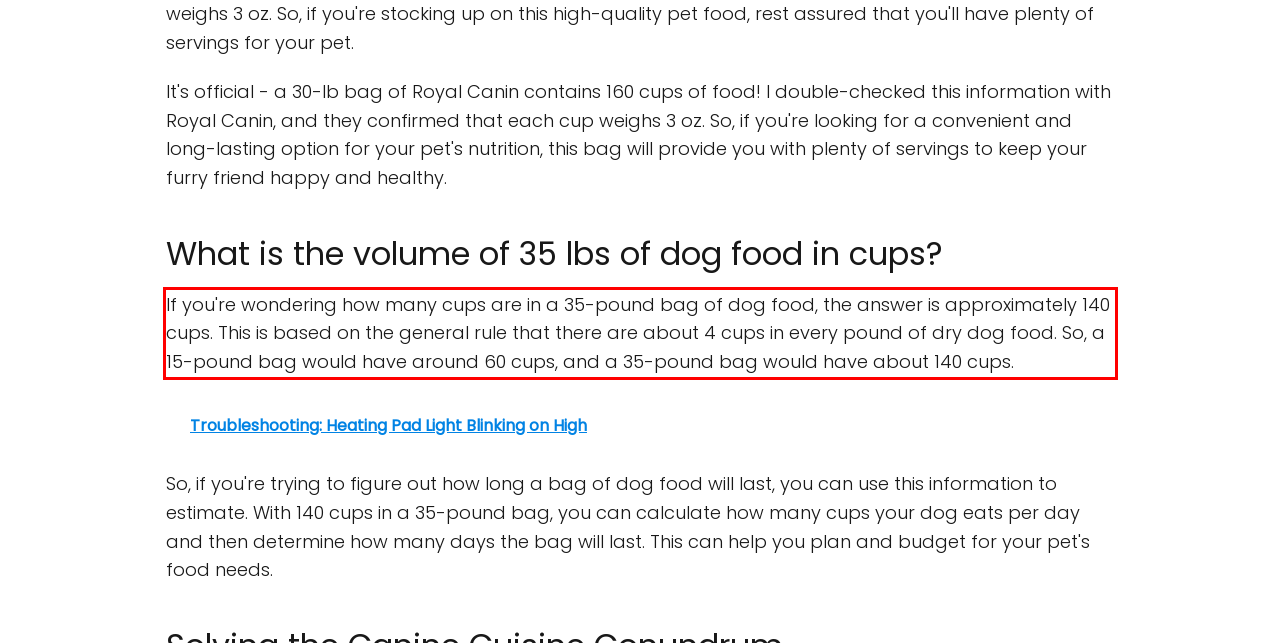You are given a webpage screenshot with a red bounding box around a UI element. Extract and generate the text inside this red bounding box.

If you're wondering how many cups are in a 35-pound bag of dog food, the answer is approximately 140 cups. This is based on the general rule that there are about 4 cups in every pound of dry dog food. So, a 15-pound bag would have around 60 cups, and a 35-pound bag would have about 140 cups.